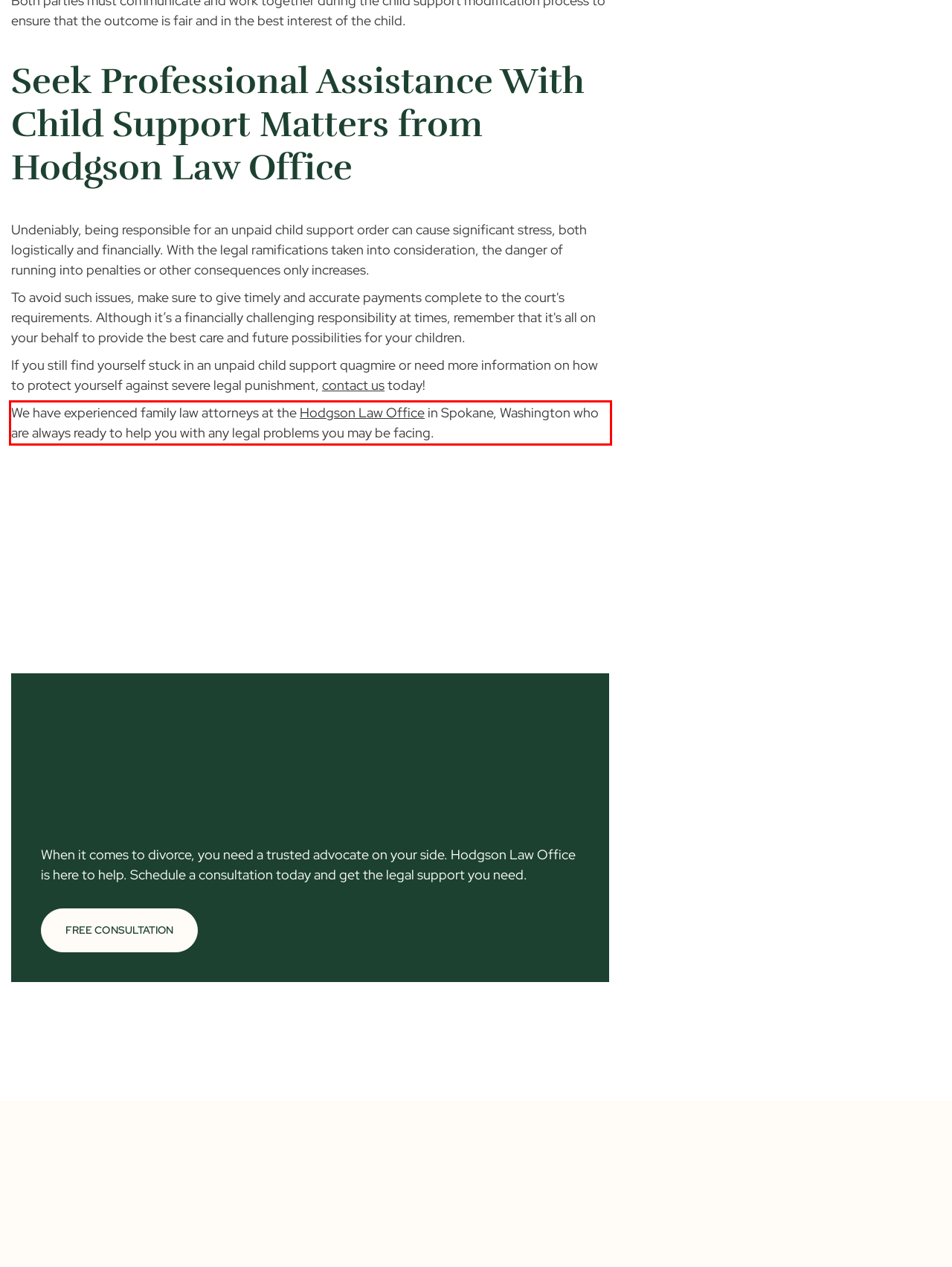You have a screenshot of a webpage where a UI element is enclosed in a red rectangle. Perform OCR to capture the text inside this red rectangle.

We have experienced family law attorneys at the Hodgson Law Office in Spokane, Washington who are always ready to help you with any legal problems you may be facing.